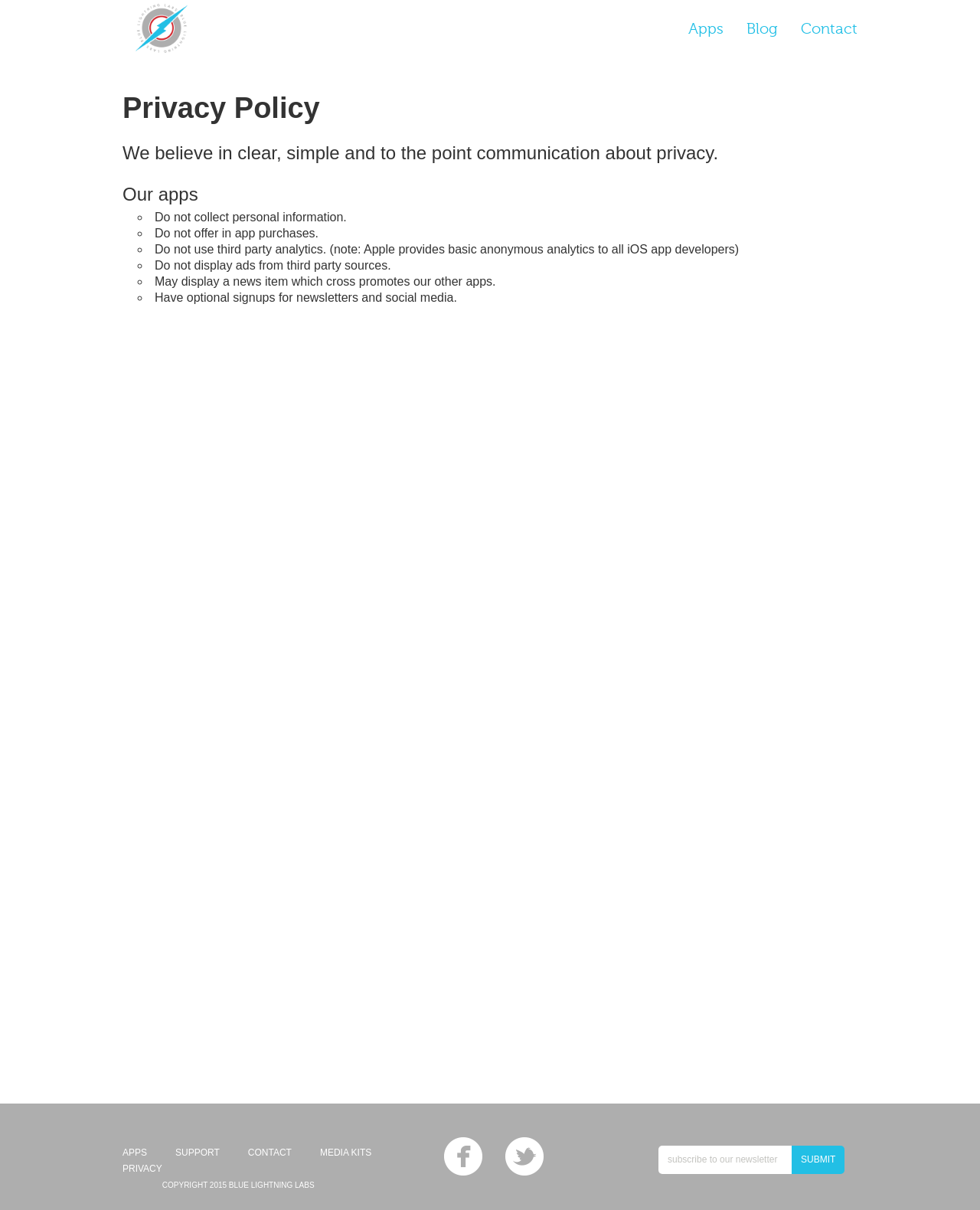Based on the image, give a detailed response to the question: How many links are there in the footer?

The footer section of the webpage contains several links, including 'APPS', 'SUPPORT', 'CONTACT', 'MEDIA KITS', 'PRIVACY', and social media links, totaling 6 links.